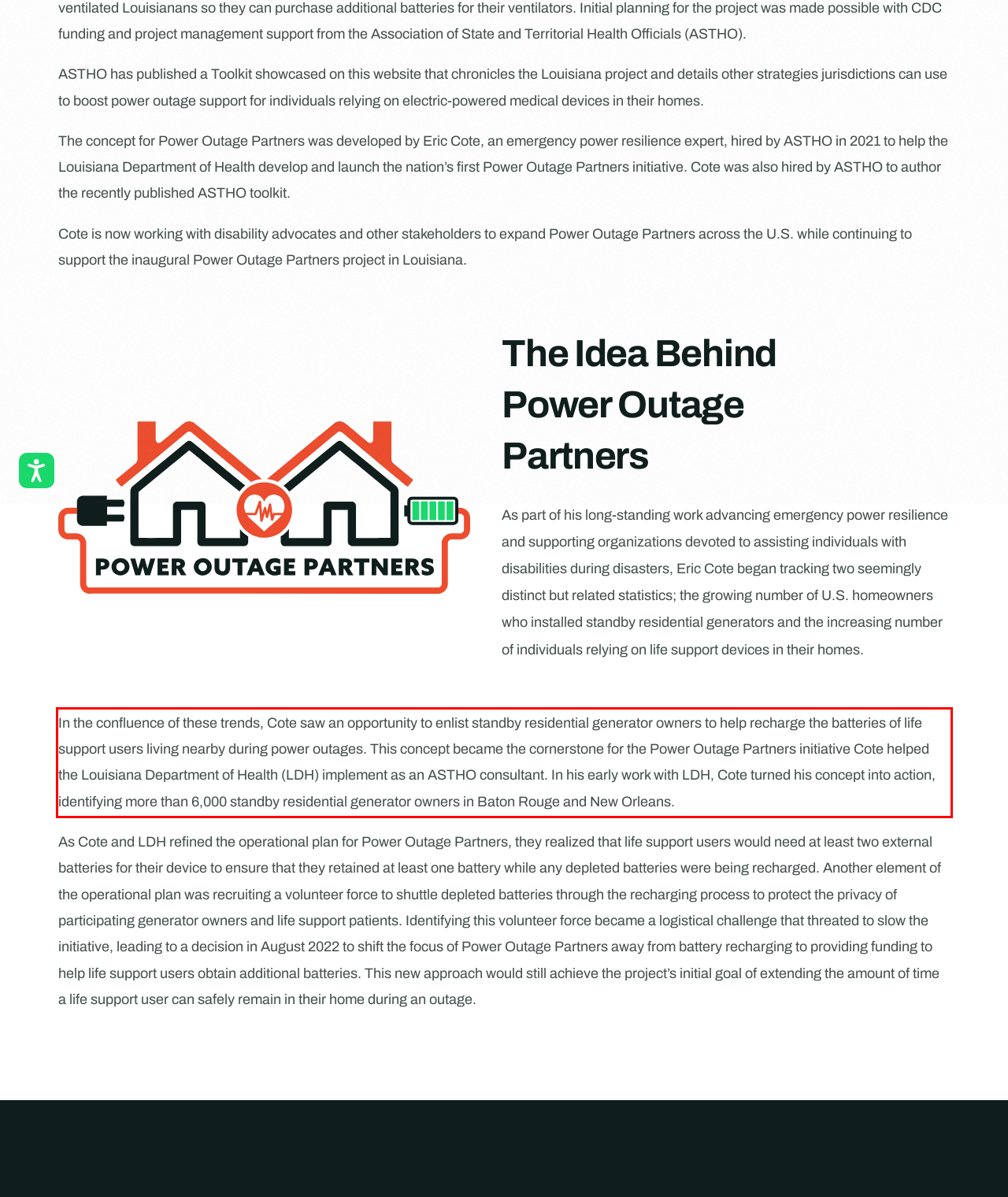Review the webpage screenshot provided, and perform OCR to extract the text from the red bounding box.

In the confluence of these trends, Cote saw an opportunity to enlist standby residential generator owners to help recharge the batteries of life support users living nearby during power outages. This concept became the cornerstone for the Power Outage Partners initiative Cote helped the Louisiana Department of Health (LDH) implement as an ASTHO consultant. In his early work with LDH, Cote turned his concept into action, identifying more than 6,000 standby residential generator owners in Baton Rouge and New Orleans.